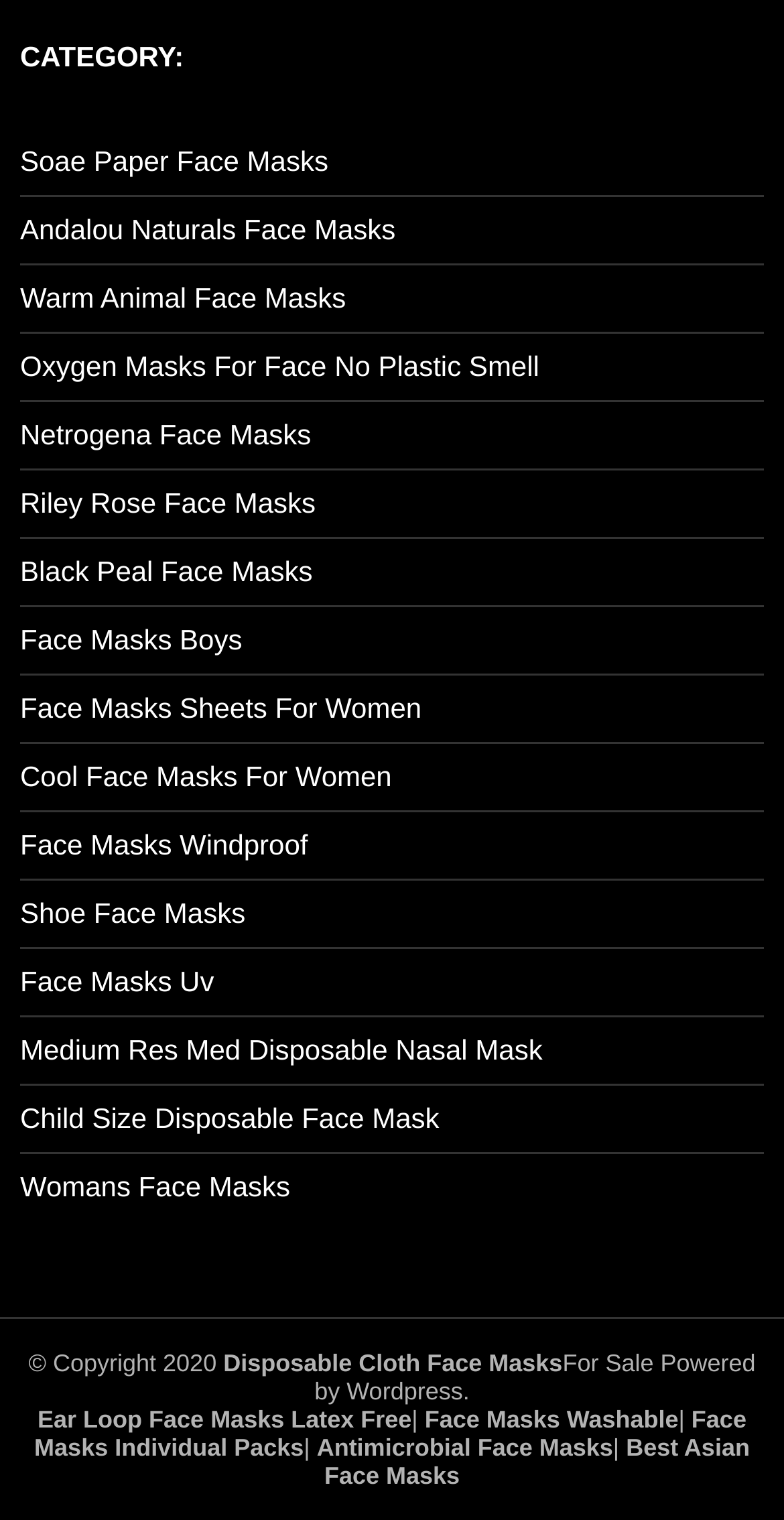Please locate the bounding box coordinates for the element that should be clicked to achieve the following instruction: "View Ear Loop Face Masks Latex Free". Ensure the coordinates are given as four float numbers between 0 and 1, i.e., [left, top, right, bottom].

[0.048, 0.925, 0.525, 0.943]